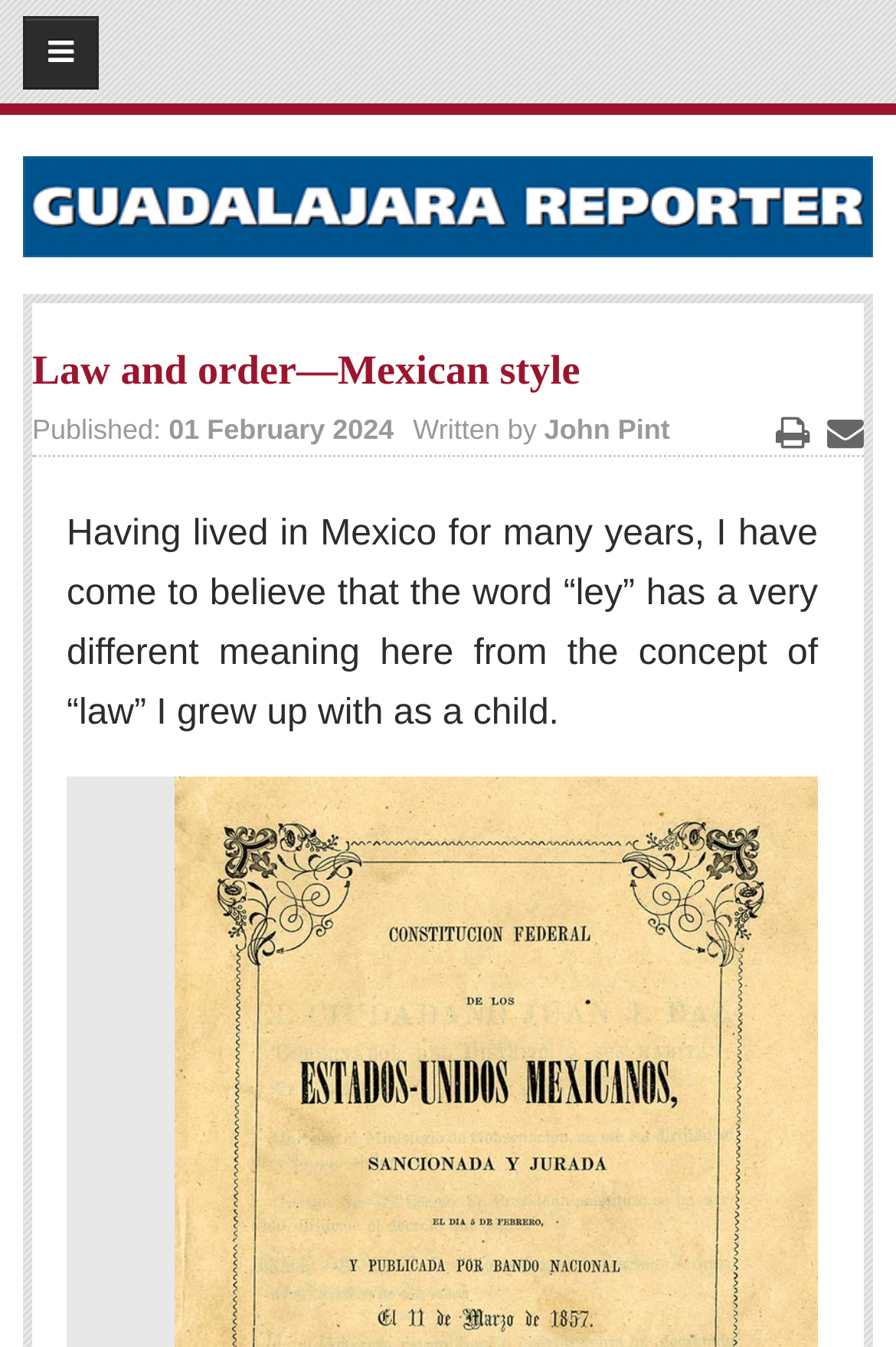Look at the image and answer the question in detail:
What is the topic of the article?

I inferred the topic of the article by looking at the heading 'Law and order—Mexican style' and the content of the article, which discusses the concept of 'ley' in Mexico.